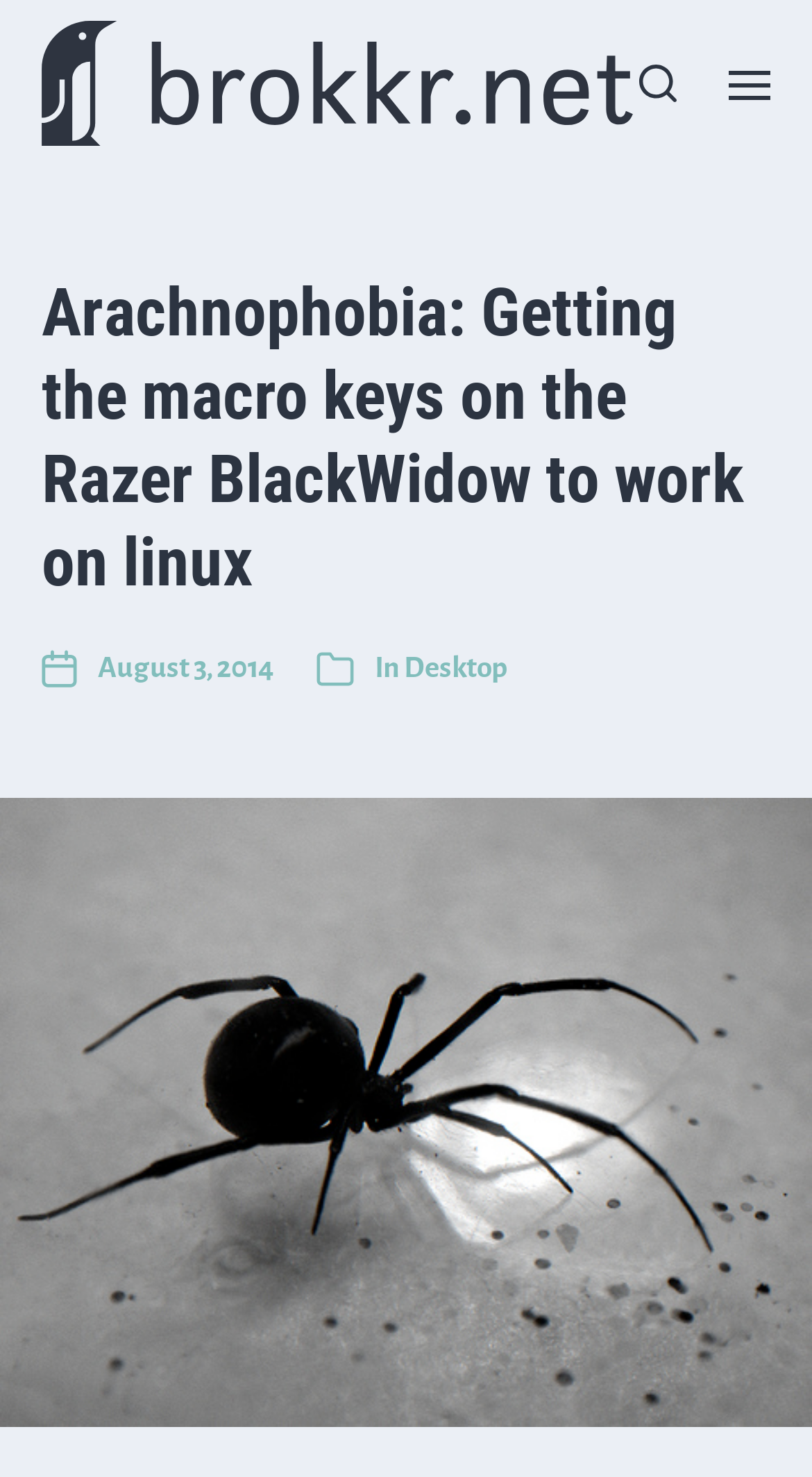Please provide a one-word or phrase answer to the question: 
How many buttons are on the top-right corner?

2